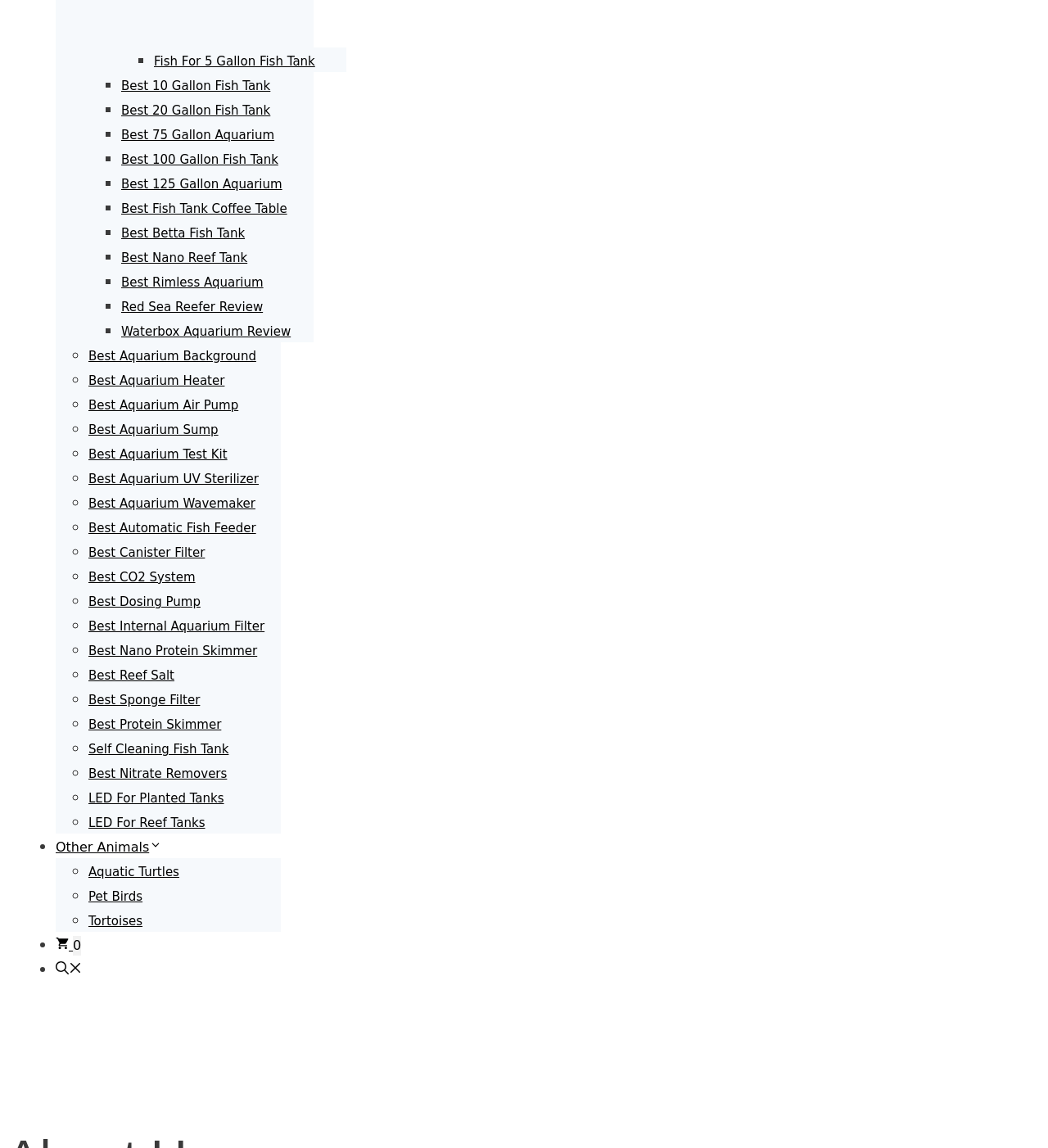Please identify the bounding box coordinates of the clickable element to fulfill the following instruction: "email us". The coordinates should be four float numbers between 0 and 1, i.e., [left, top, right, bottom].

None